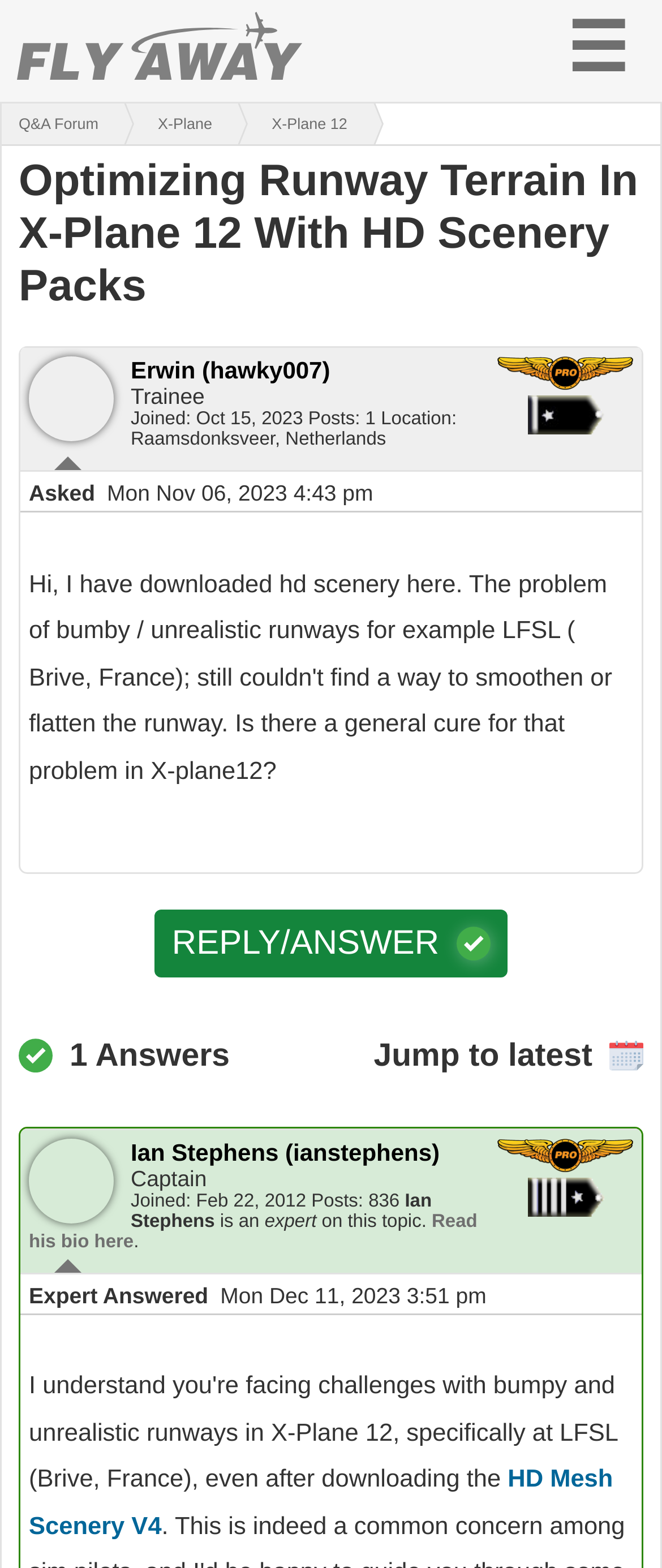Answer the question below using just one word or a short phrase: 
How many answers are there to this question?

1